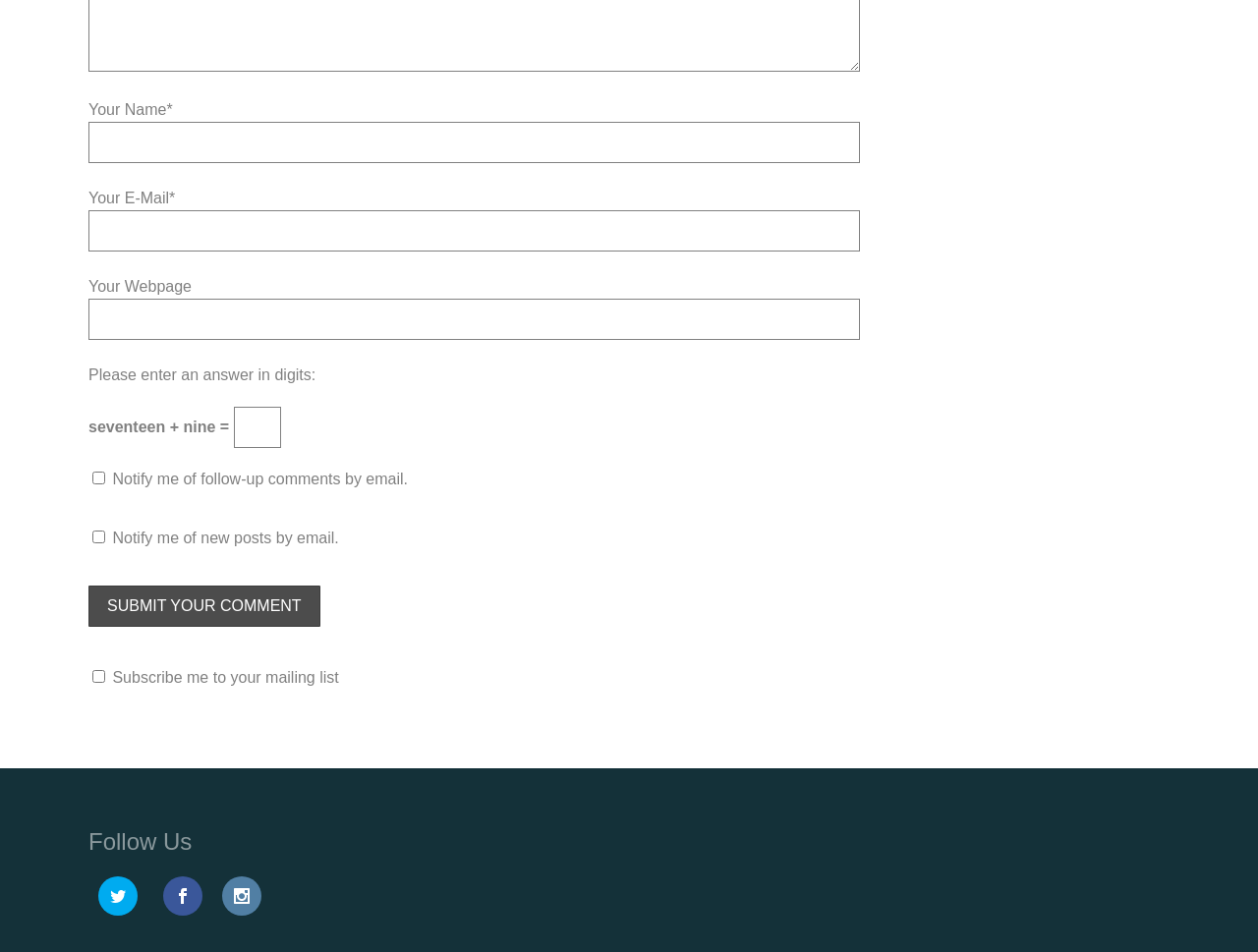Identify the bounding box for the described UI element. Provide the coordinates in (top-left x, top-left y, bottom-right x, bottom-right y) format with values ranging from 0 to 1: parent_node: Your E-Mail* name="email"

[0.07, 0.221, 0.684, 0.264]